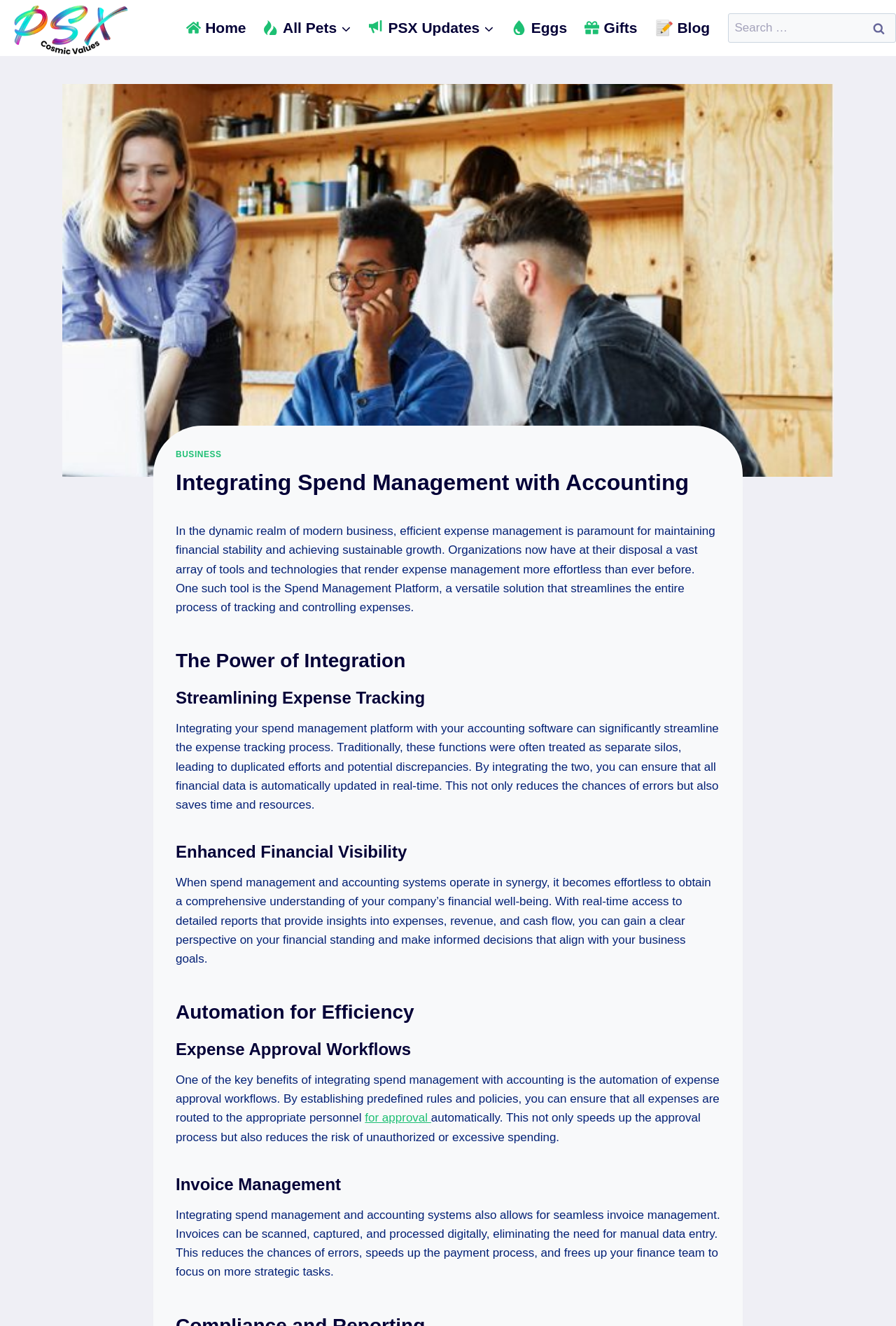Please locate the bounding box coordinates of the element that needs to be clicked to achieve the following instruction: "Click the 'Home' link". The coordinates should be four float numbers between 0 and 1, i.e., [left, top, right, bottom].

[0.198, 0.006, 0.284, 0.037]